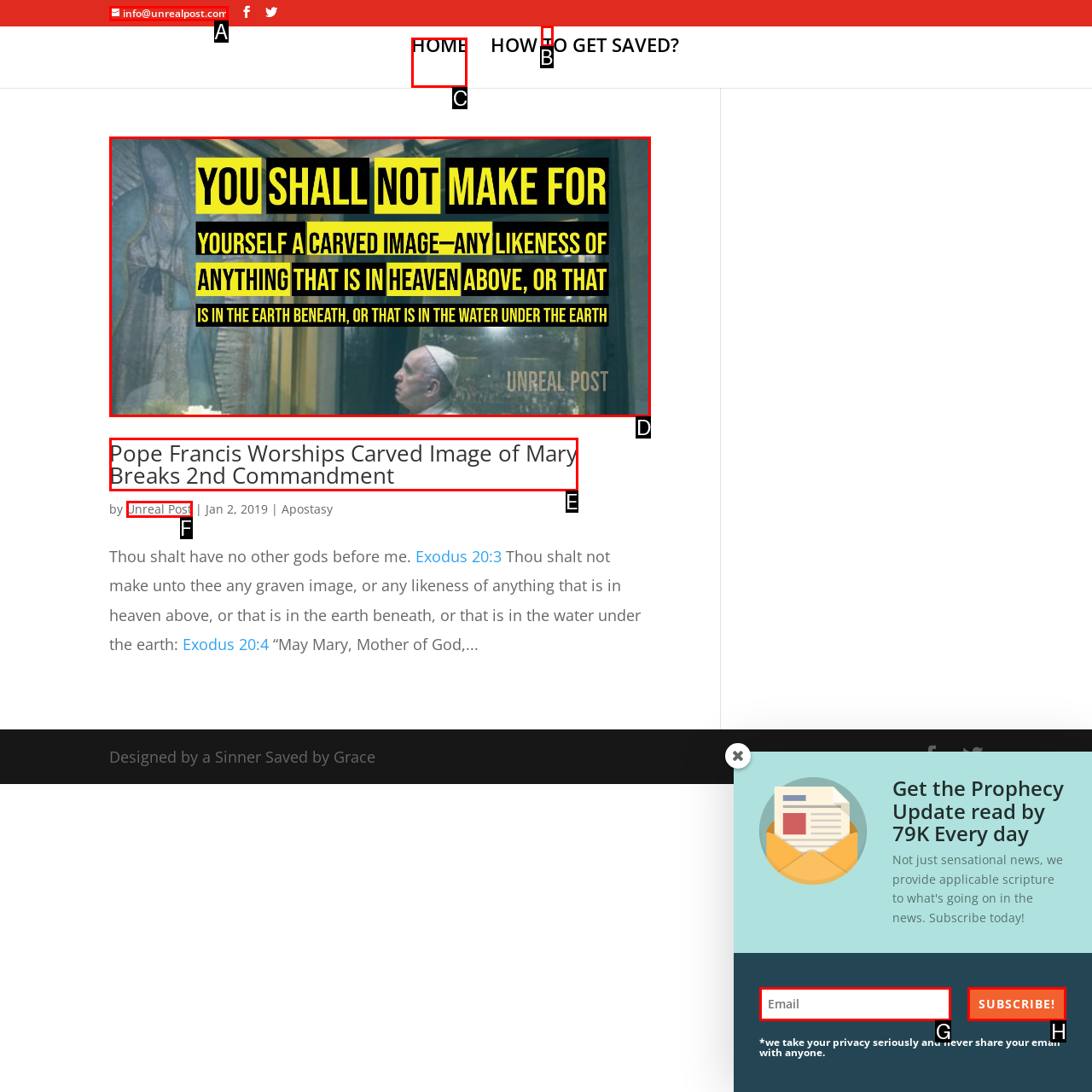Indicate which UI element needs to be clicked to fulfill the task: Click the 'HOME' link
Answer with the letter of the chosen option from the available choices directly.

C